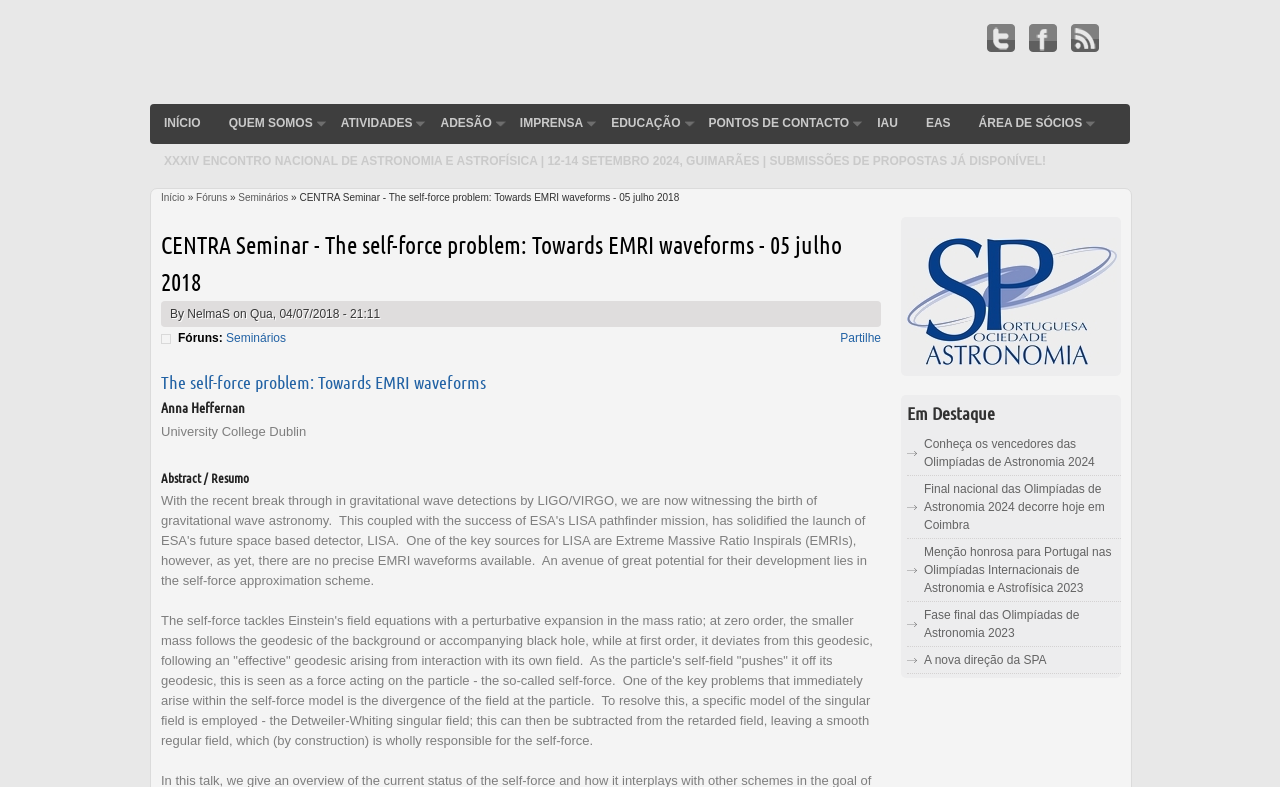Determine the bounding box coordinates of the clickable element to achieve the following action: 'View the seminar details'. Provide the coordinates as four float values between 0 and 1, formatted as [left, top, right, bottom].

[0.126, 0.472, 0.688, 0.5]